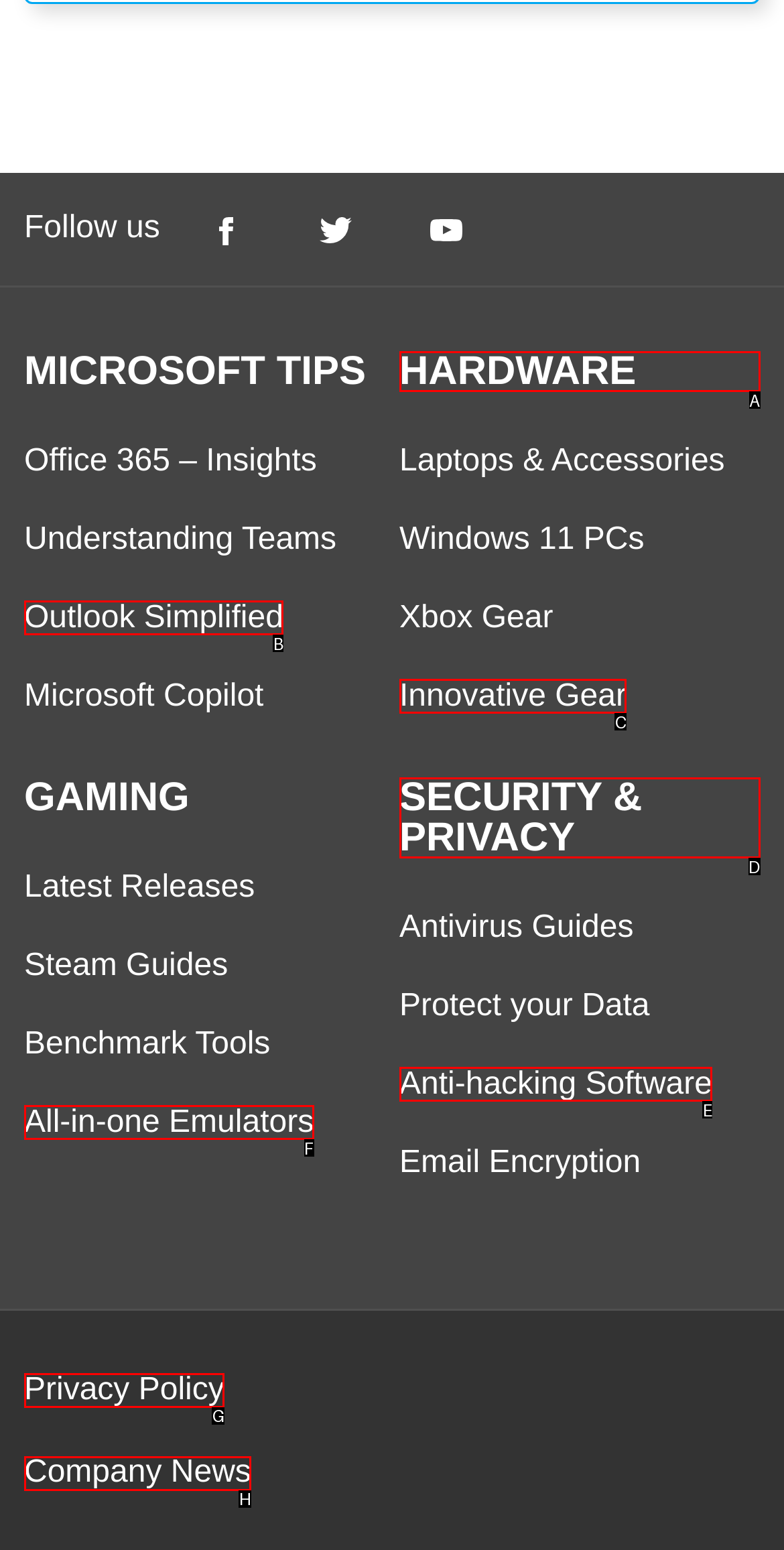Please indicate which HTML element should be clicked to fulfill the following task: Check the Privacy Policy. Provide the letter of the selected option.

G